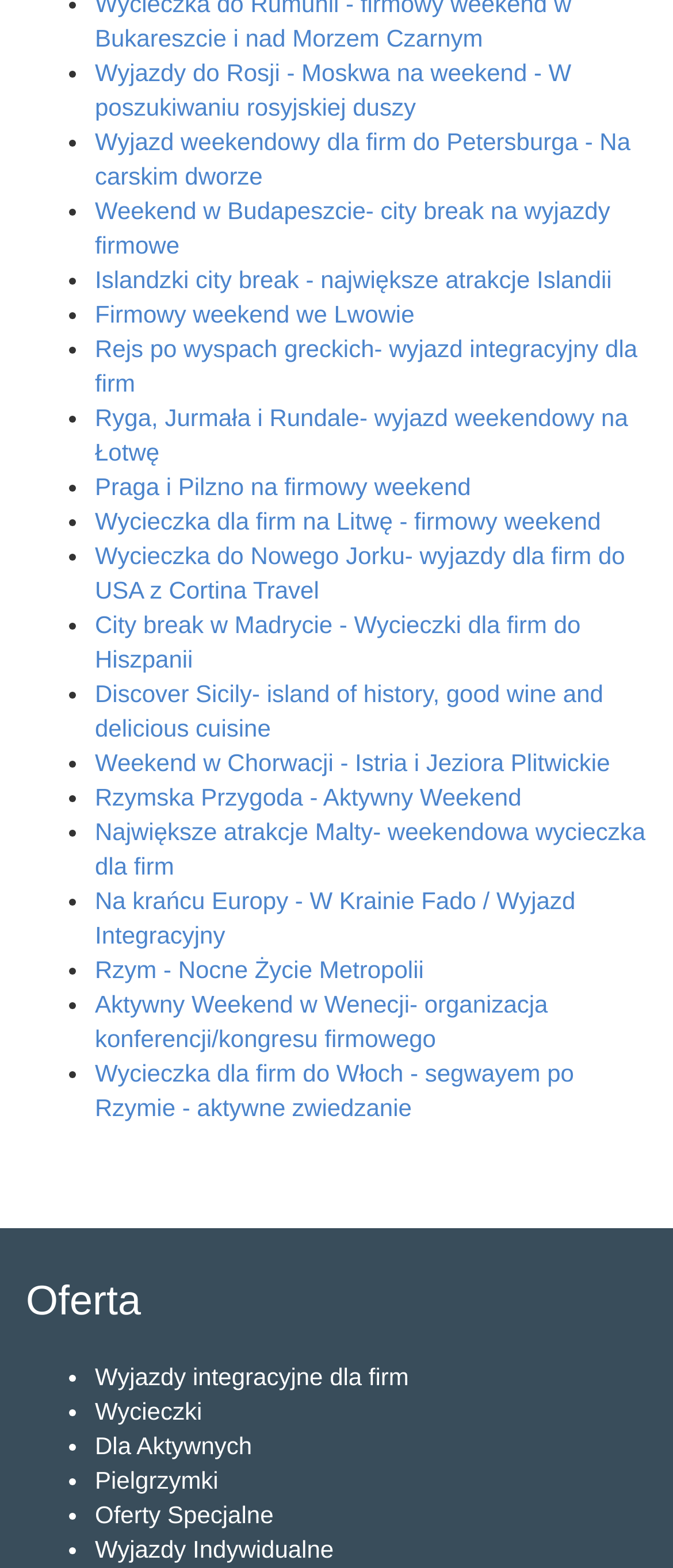Locate the bounding box coordinates of the area where you should click to accomplish the instruction: "View the Oferta section".

[0.038, 0.816, 0.962, 0.845]